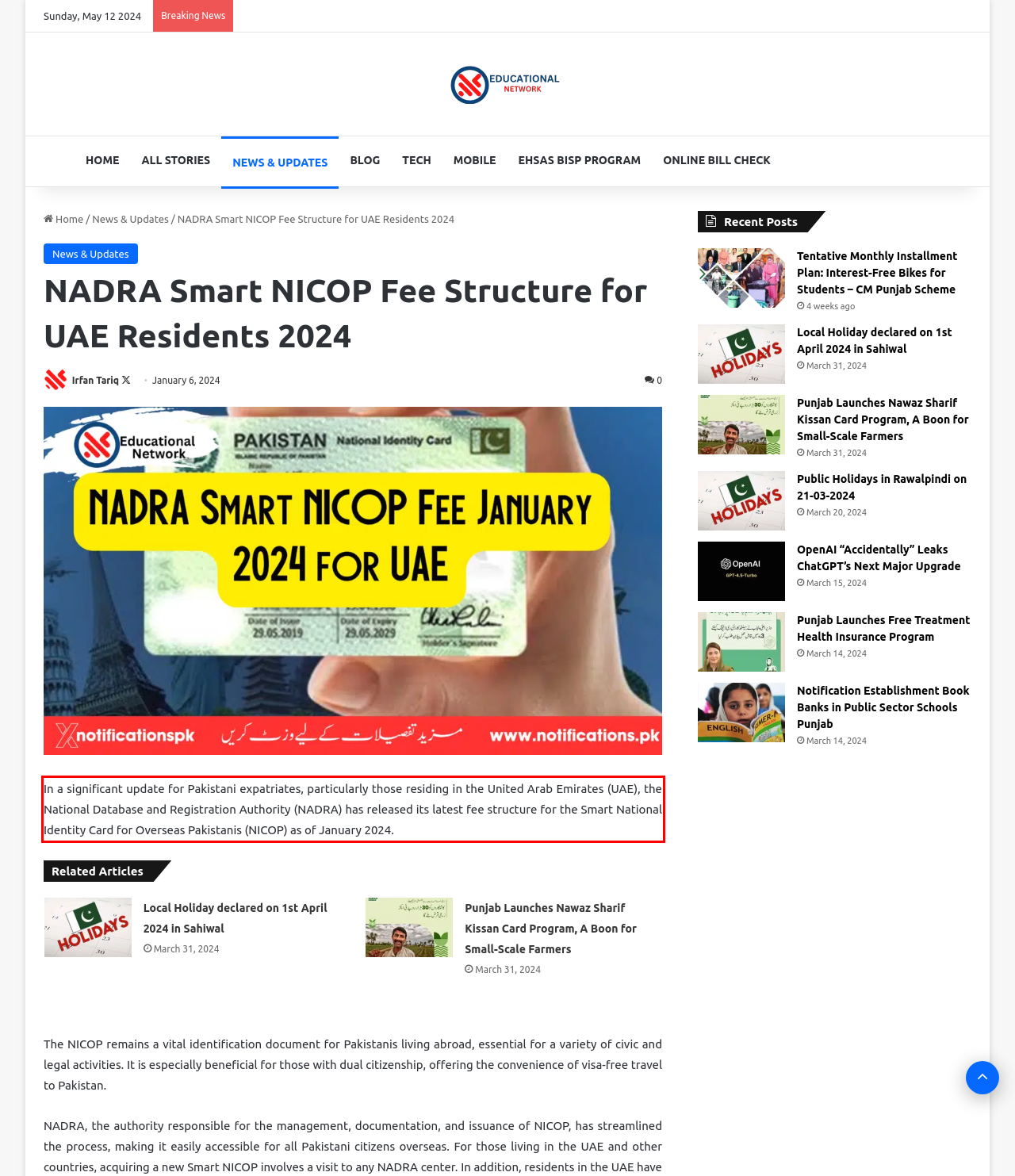Analyze the screenshot of the webpage that features a red bounding box and recognize the text content enclosed within this red bounding box.

In a significant update for Pakistani expatriates, particularly those residing in the United Arab Emirates (UAE), the National Database and Registration Authority (NADRA) has released its latest fee structure for the Smart National Identity Card for Overseas Pakistanis (NICOP) as of January 2024.